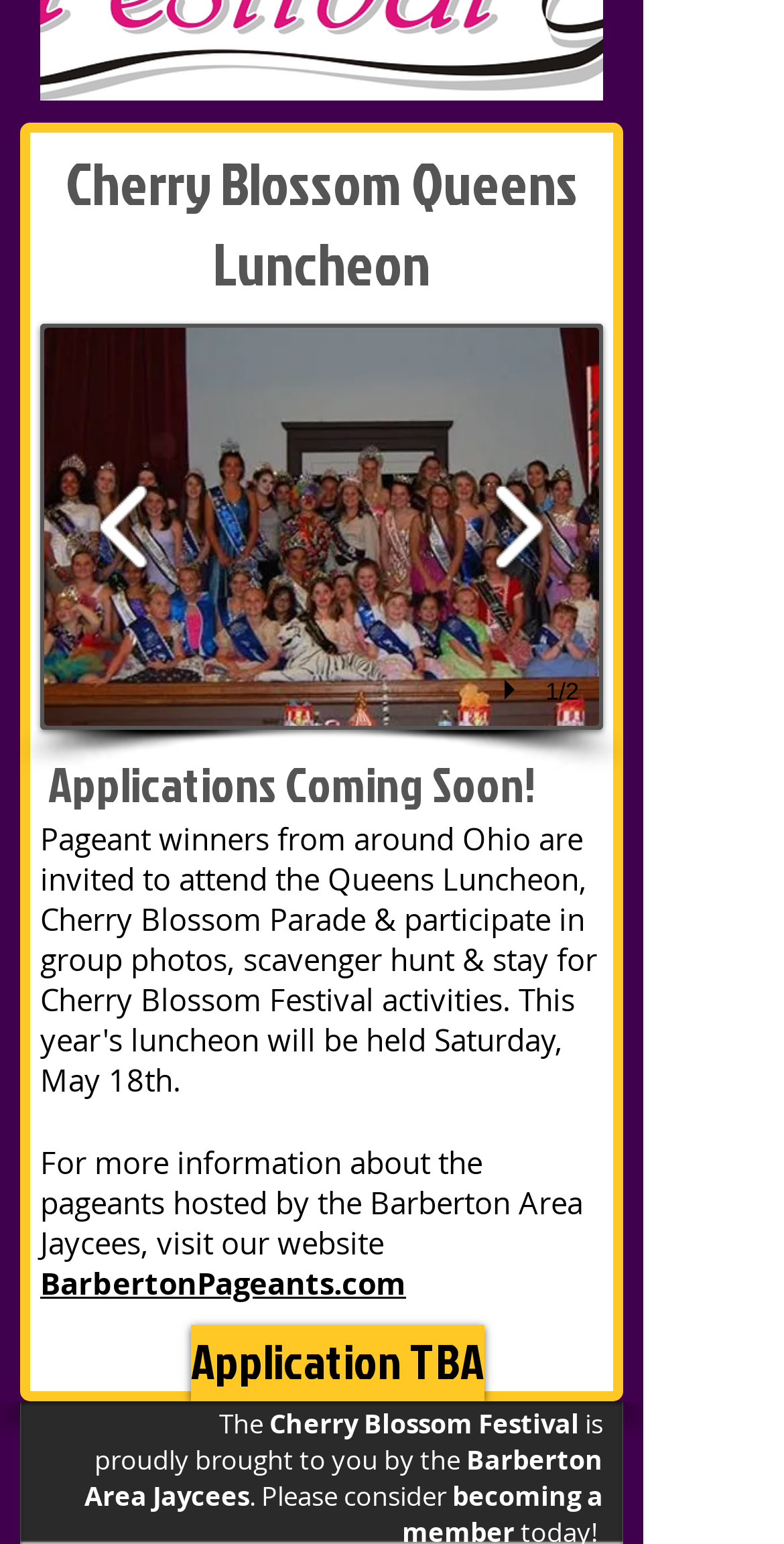Given the element description, predict the bounding box coordinates in the format (top-left x, top-left y, bottom-right x, bottom-right y). Make sure all values are between 0 and 1. Here is the element description: 15 LUNCHEON GROUP_edited.jpg

[0.051, 0.209, 0.769, 0.472]